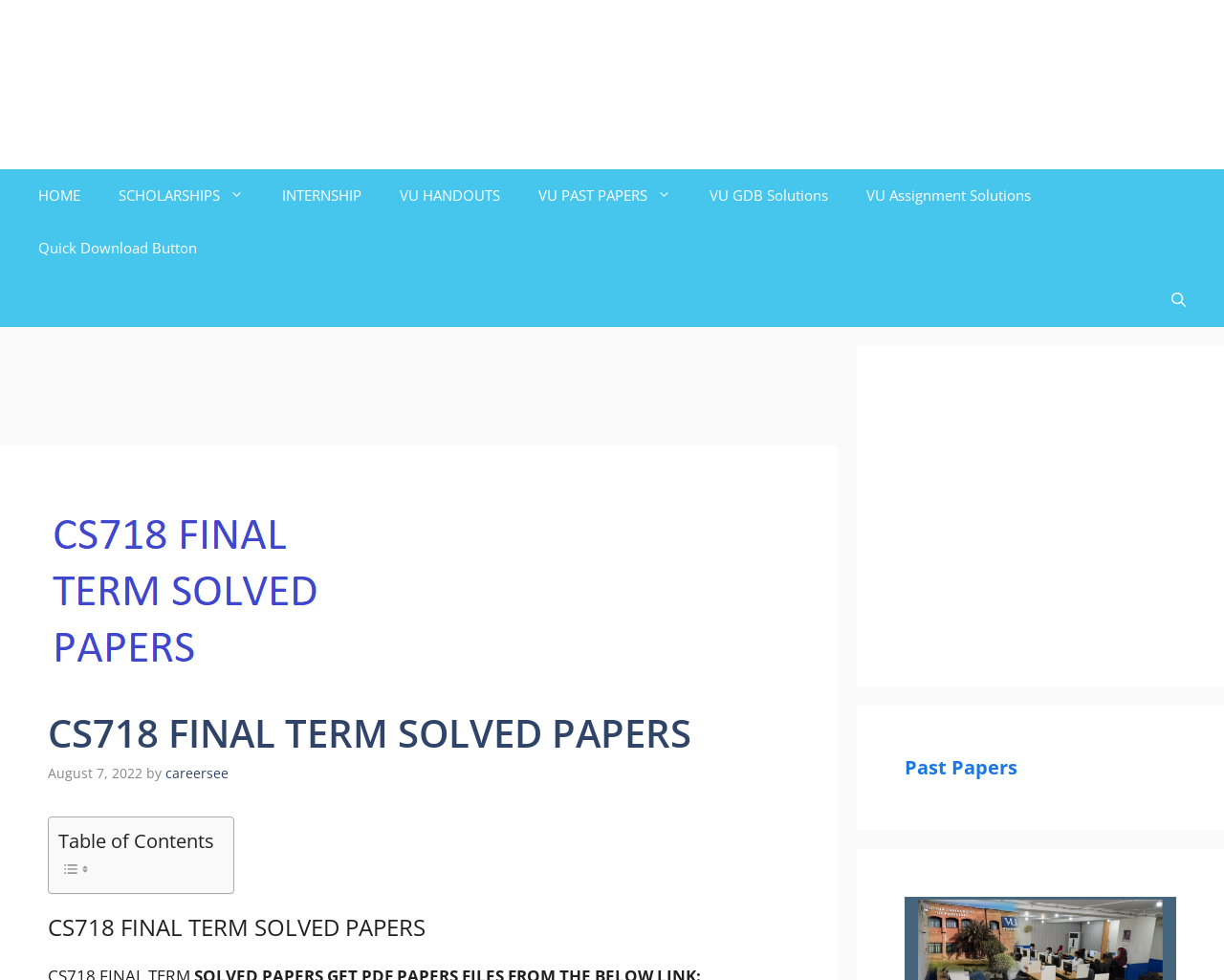What is the name of the solved paper?
Based on the image, respond with a single word or phrase.

CS718 FINAL TERM SOLVED PAPERS